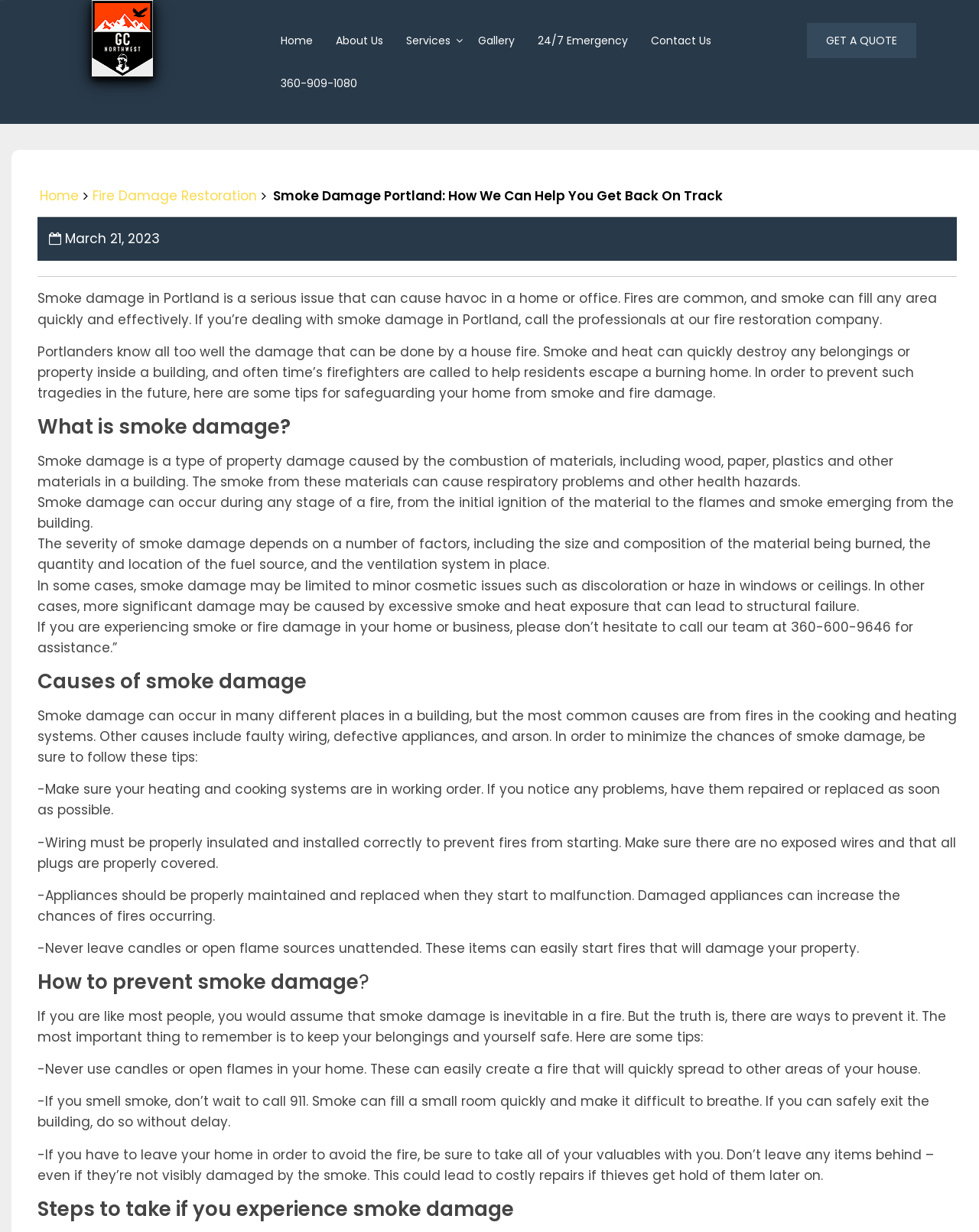Identify the bounding box coordinates for the UI element mentioned here: "Services". Provide the coordinates as four float values between 0 and 1, i.e., [left, top, right, bottom].

[0.403, 0.016, 0.477, 0.05]